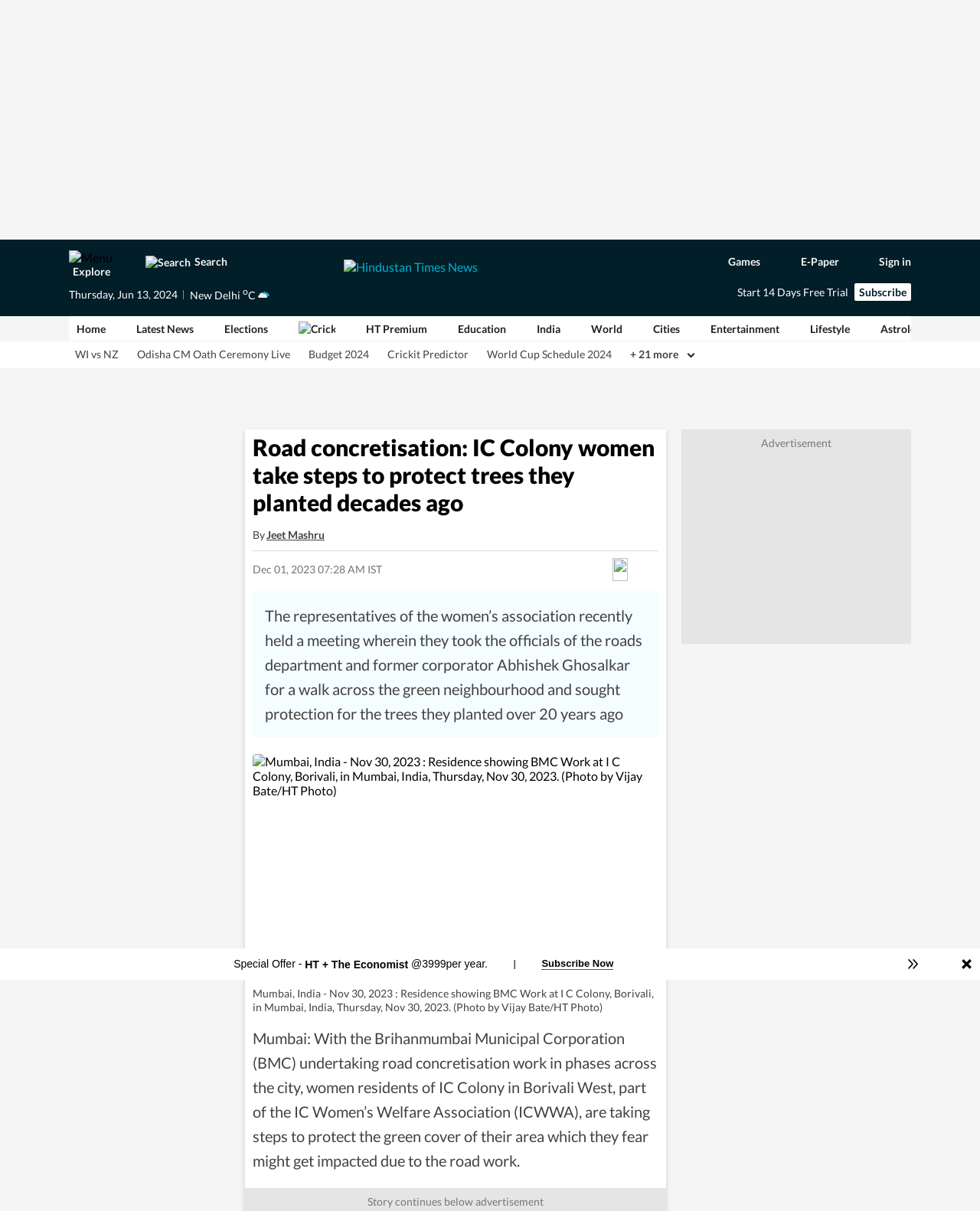Using the given element description, provide the bounding box coordinates (top-left x, top-left y, bottom-right x, bottom-right y) for the corresponding UI element in the screenshot: World Cup Schedule 2024

[0.497, 0.284, 0.624, 0.302]